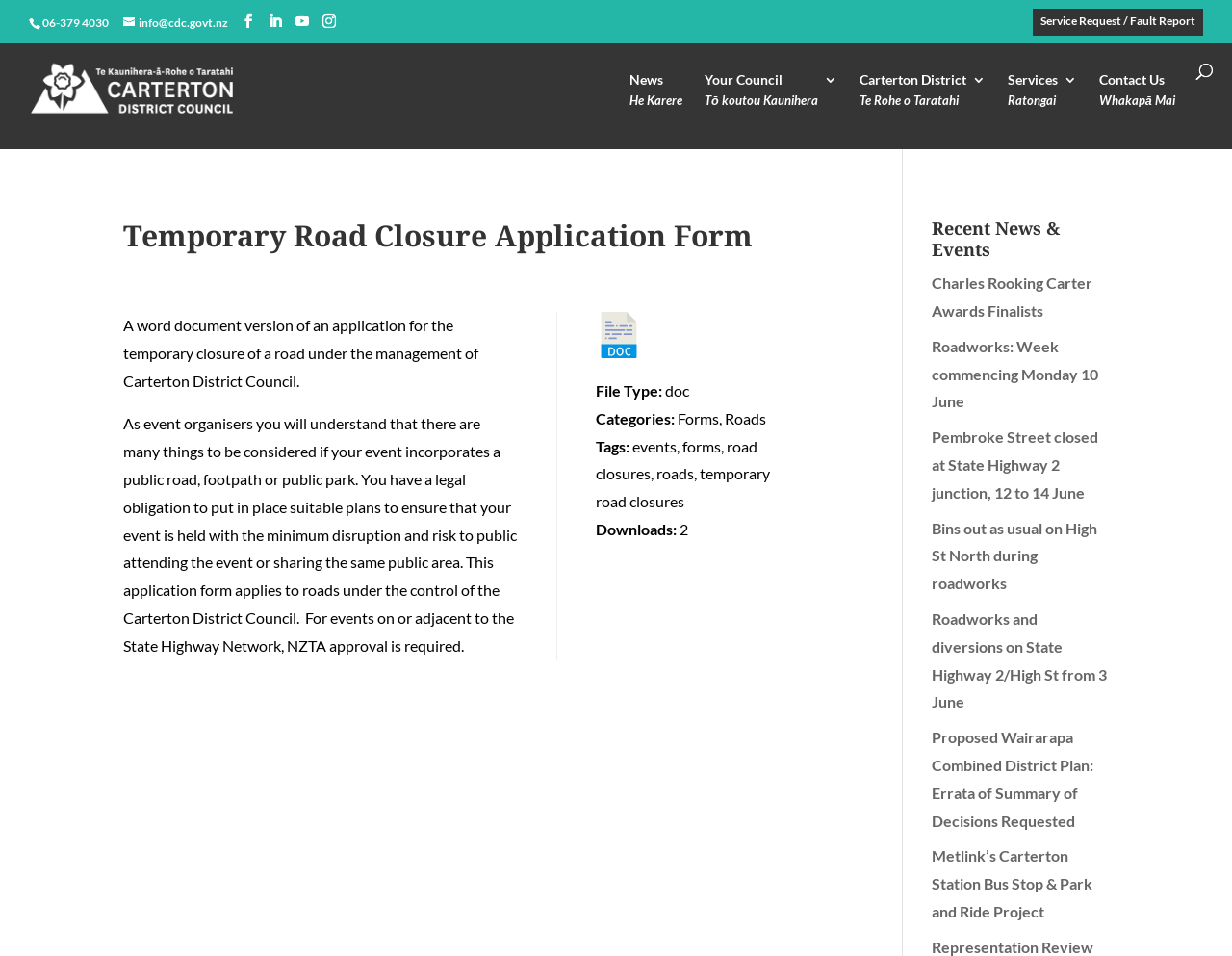Locate the headline of the webpage and generate its content.

Temporary Road Closure Application Form